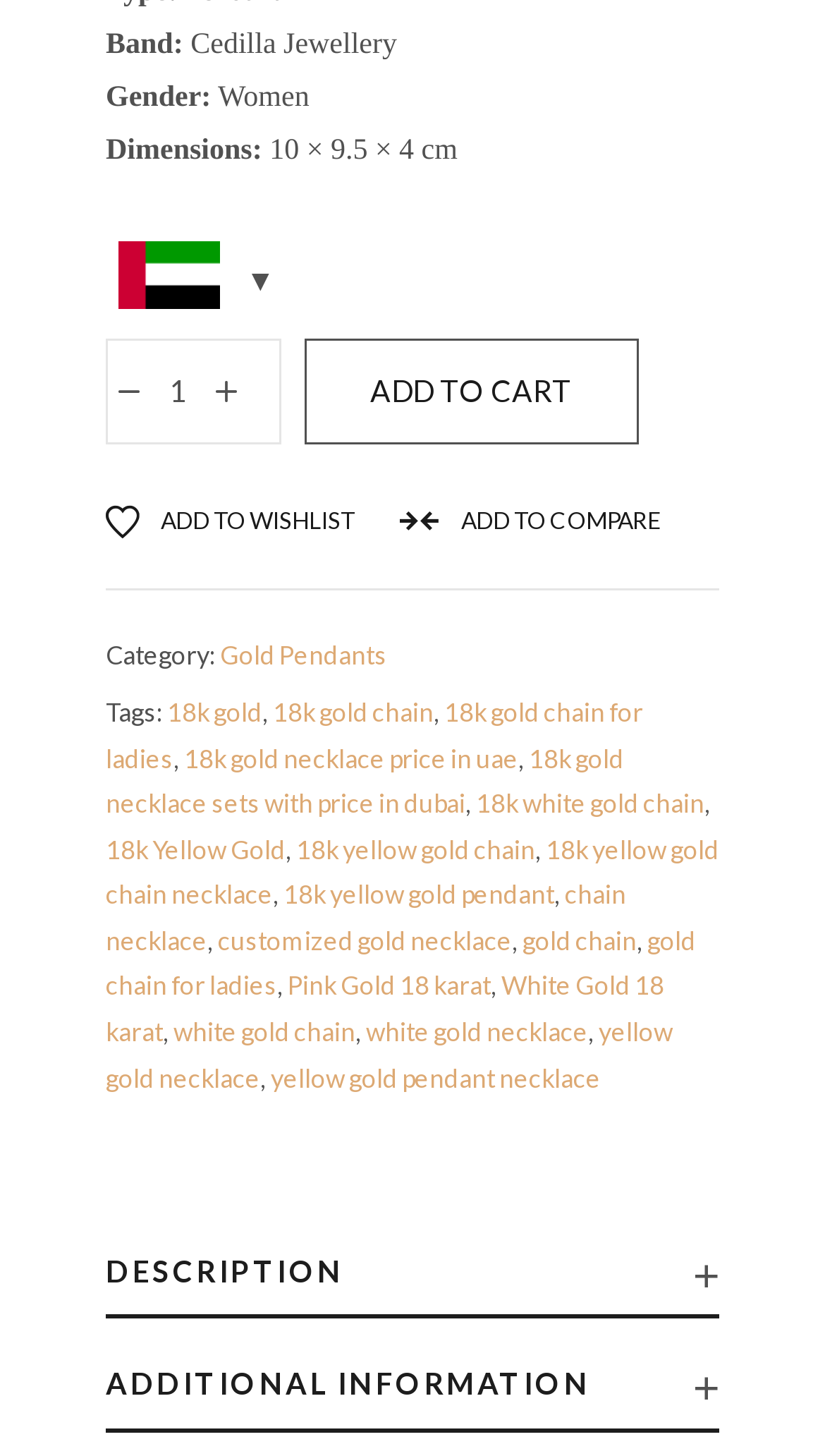Provide a brief response to the question using a single word or phrase: 
What is the category of the product?

Gold Pendants